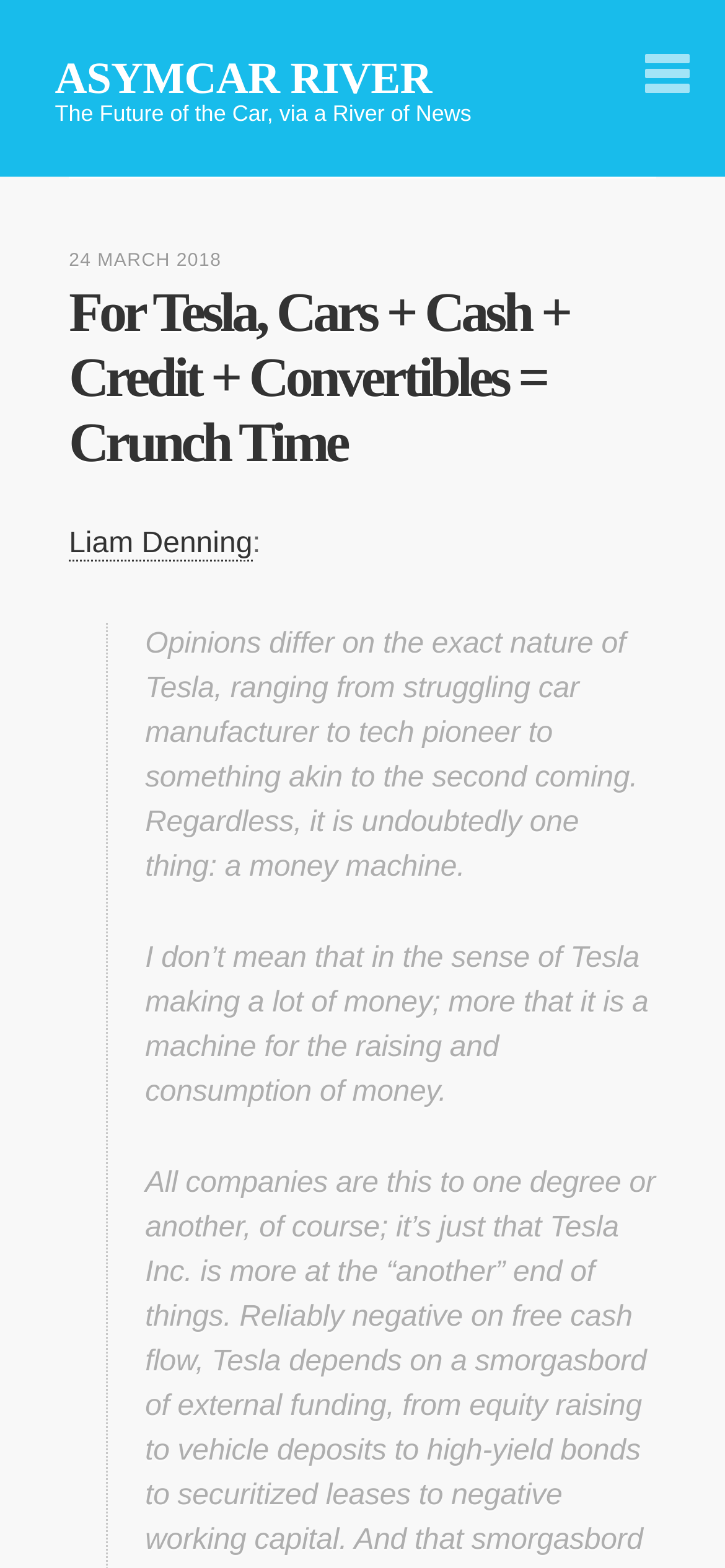Please find the bounding box for the following UI element description. Provide the coordinates in (top-left x, top-left y, bottom-right x, bottom-right y) format, with values between 0 and 1: 24 March 2018

[0.095, 0.16, 0.305, 0.173]